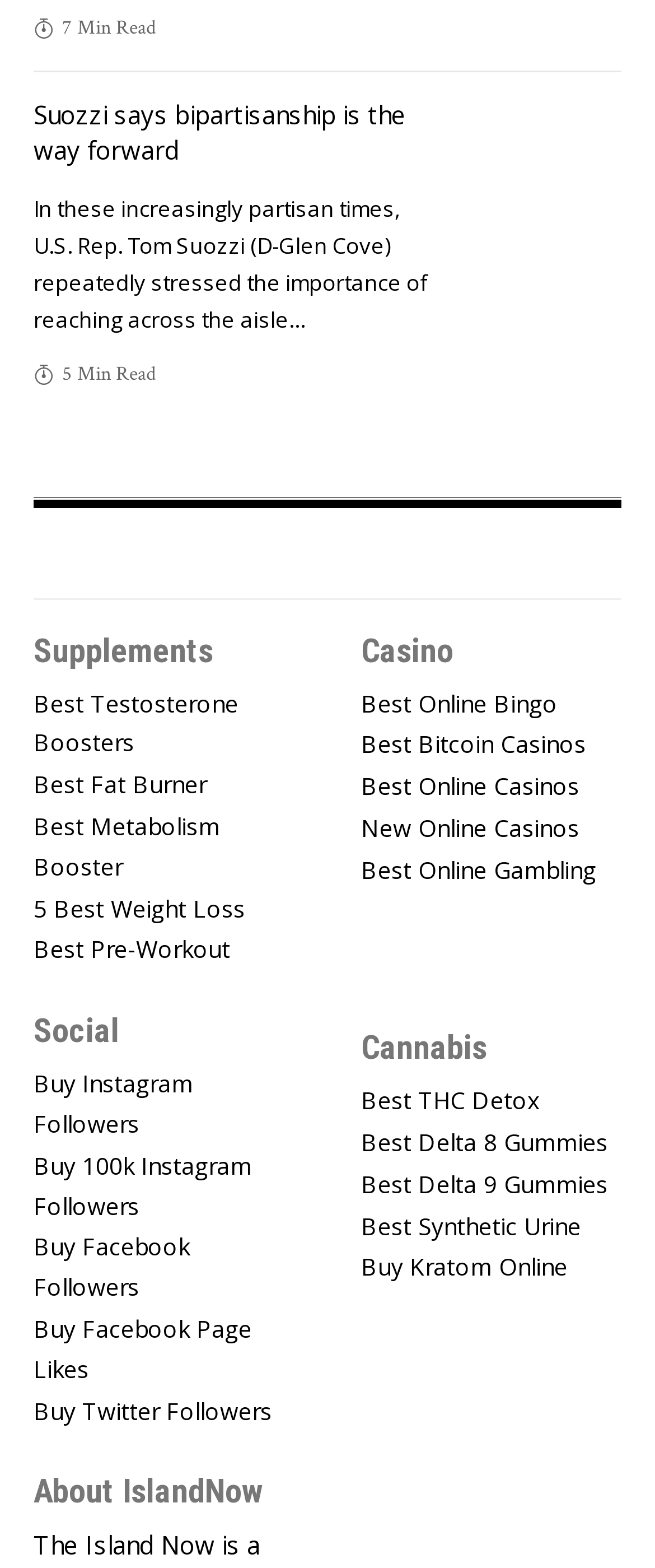What categories are available on the website?
Based on the screenshot, give a detailed explanation to answer the question.

I found the categories available on the website by looking at the heading elements with the texts 'Supplements', 'Casino', 'Social', and 'Cannabis' which are located at the middle of the webpage.